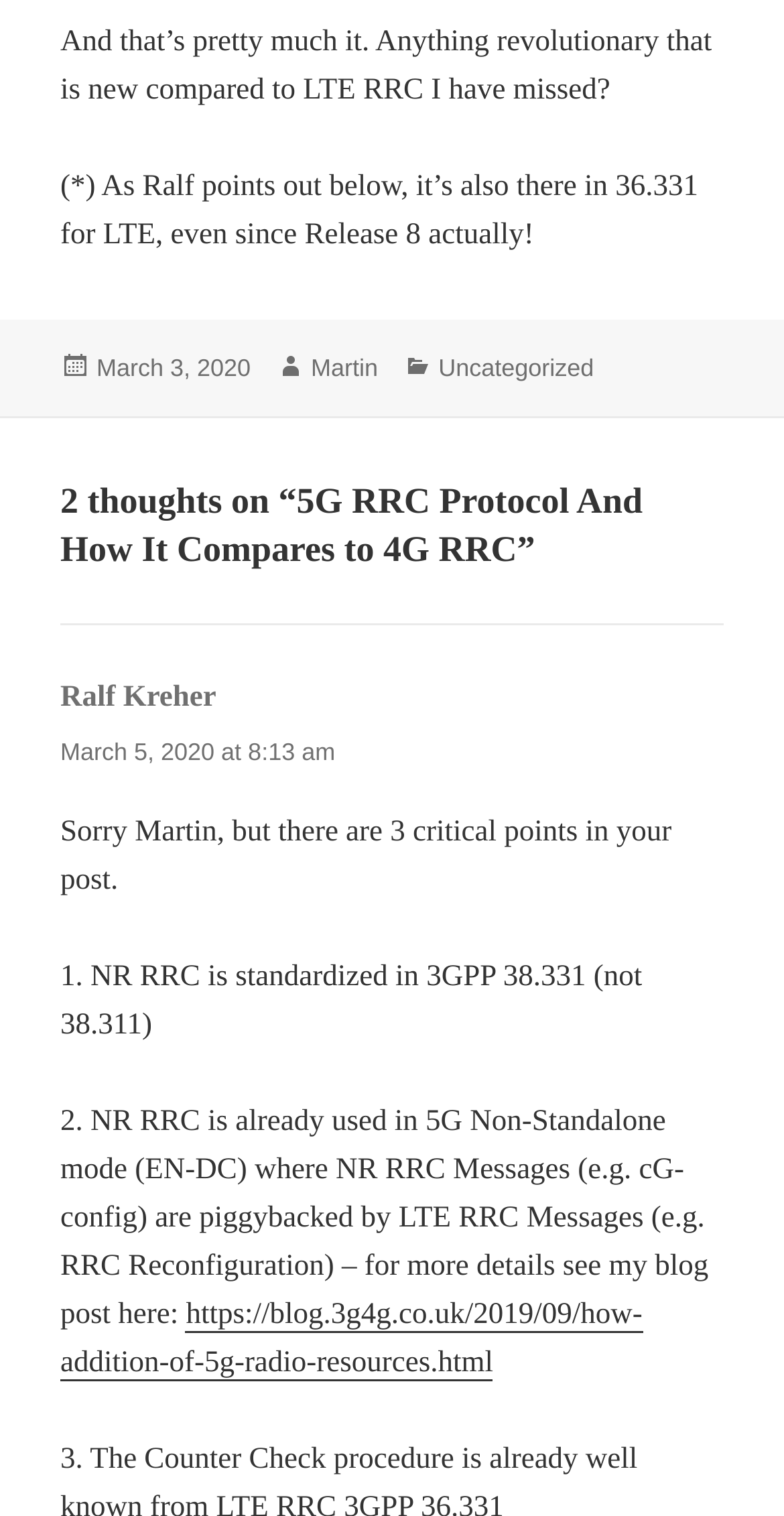Based on the description "March 3, 2020March 7, 2020", find the bounding box of the specified UI element.

[0.123, 0.233, 0.32, 0.253]